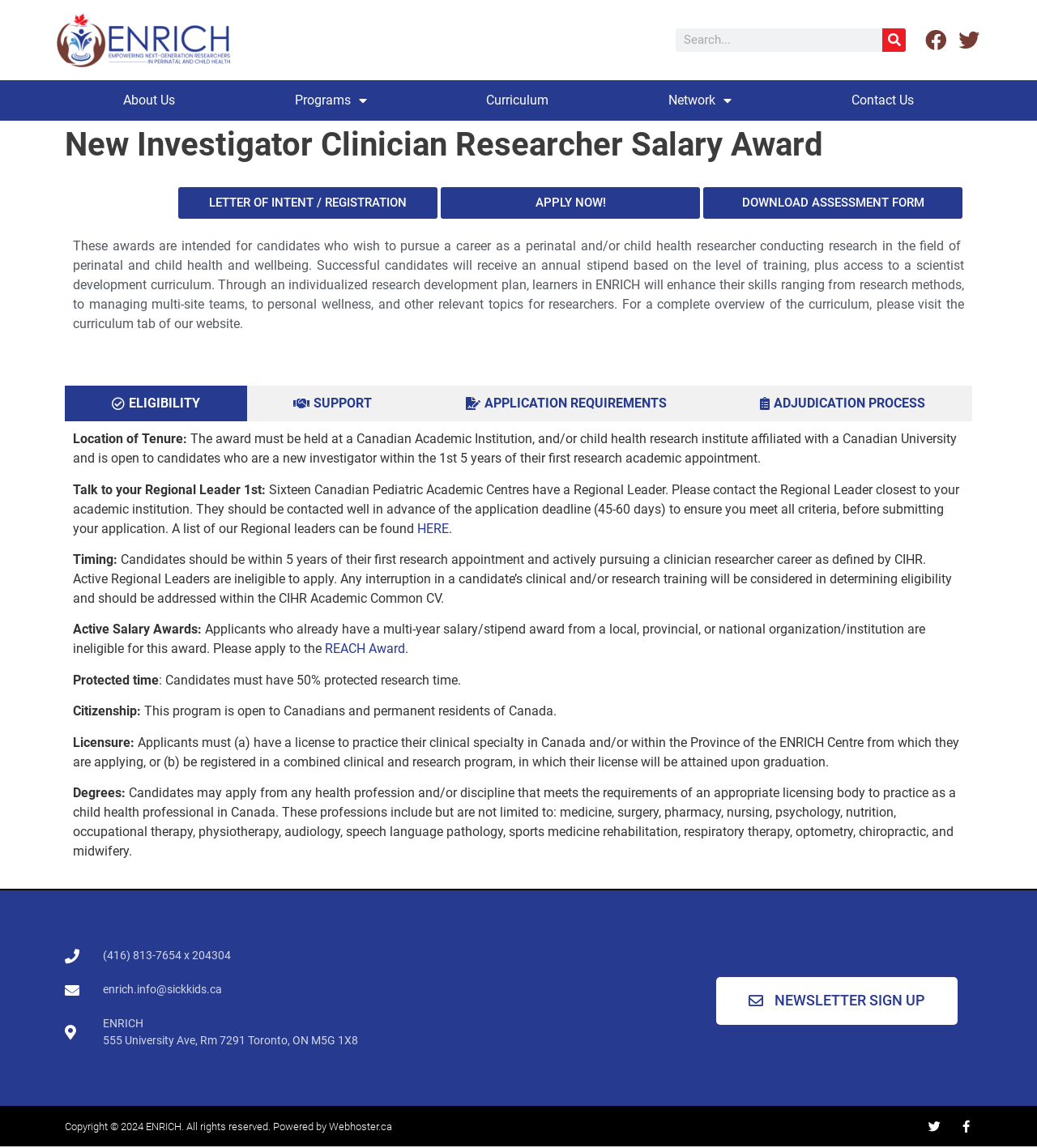Pinpoint the bounding box coordinates of the element you need to click to execute the following instruction: "Sign up for the newsletter". The bounding box should be represented by four float numbers between 0 and 1, in the format [left, top, right, bottom].

[0.691, 0.851, 0.923, 0.893]